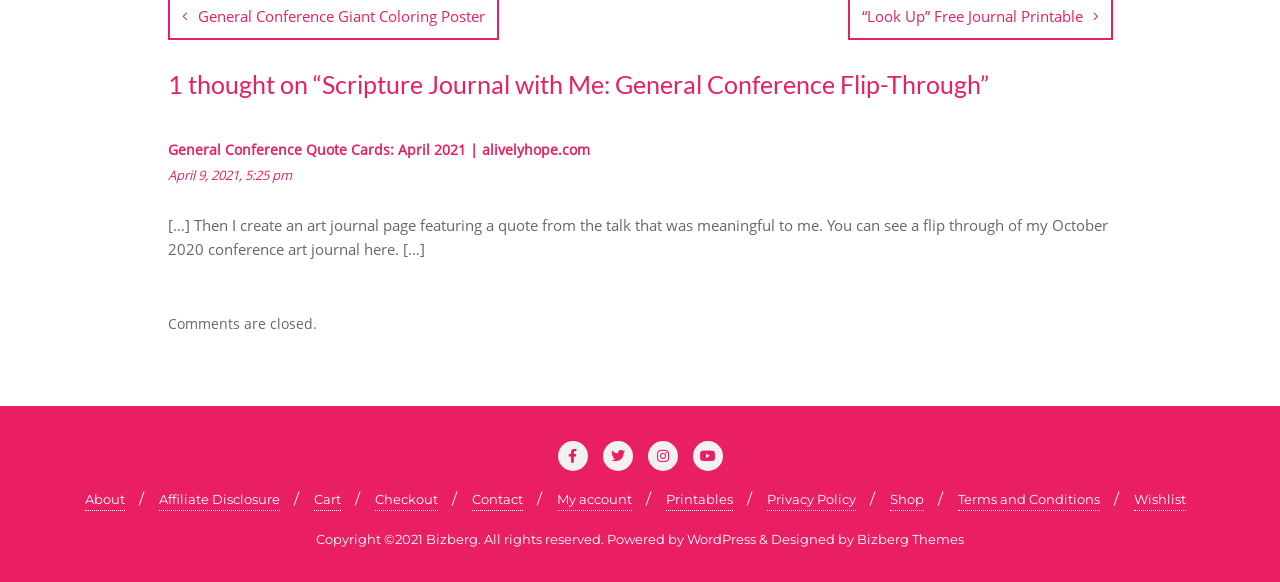How many social media links are present?
Provide a short answer using one word or a brief phrase based on the image.

4